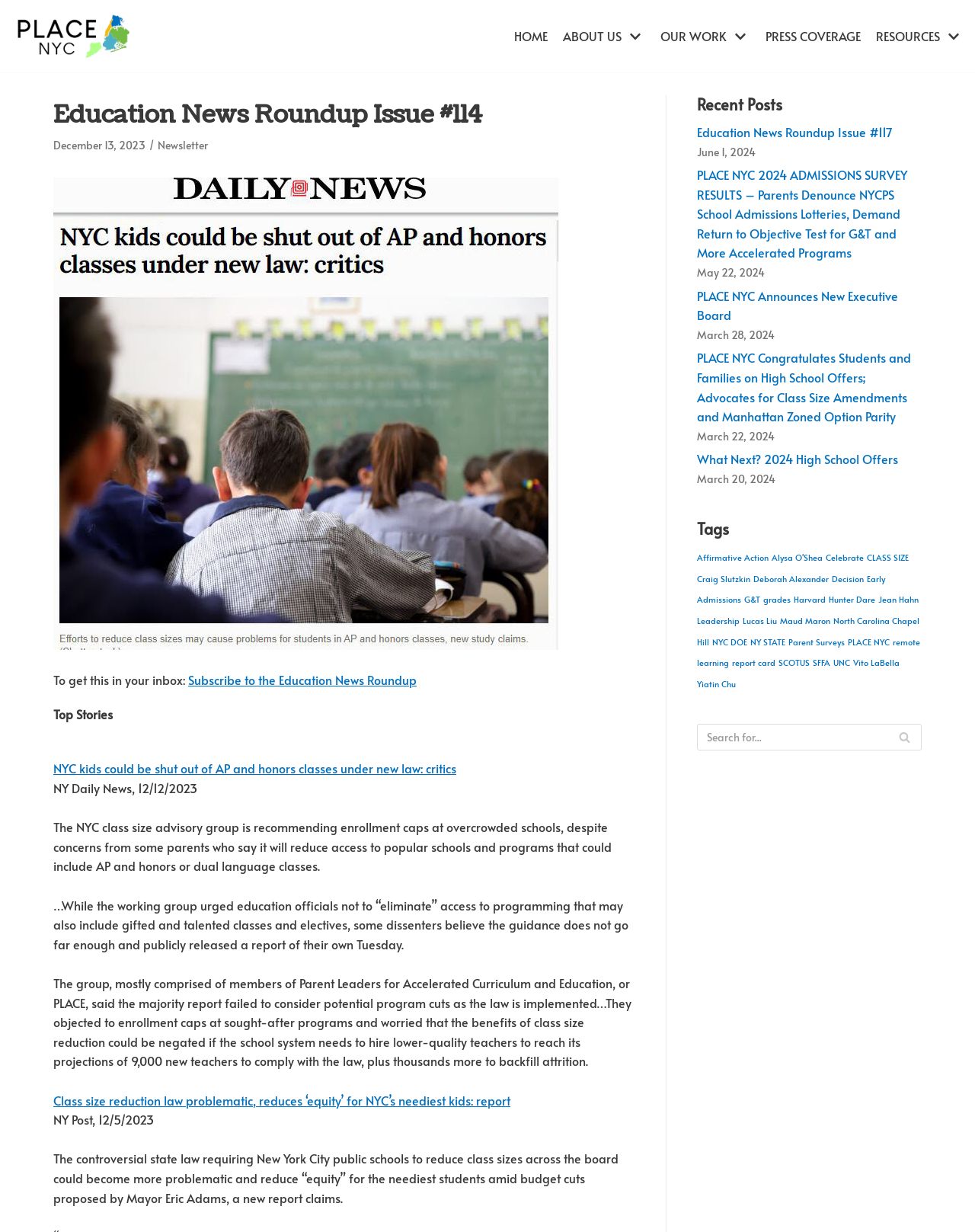How many recent posts are listed?
Refer to the screenshot and respond with a concise word or phrase.

6